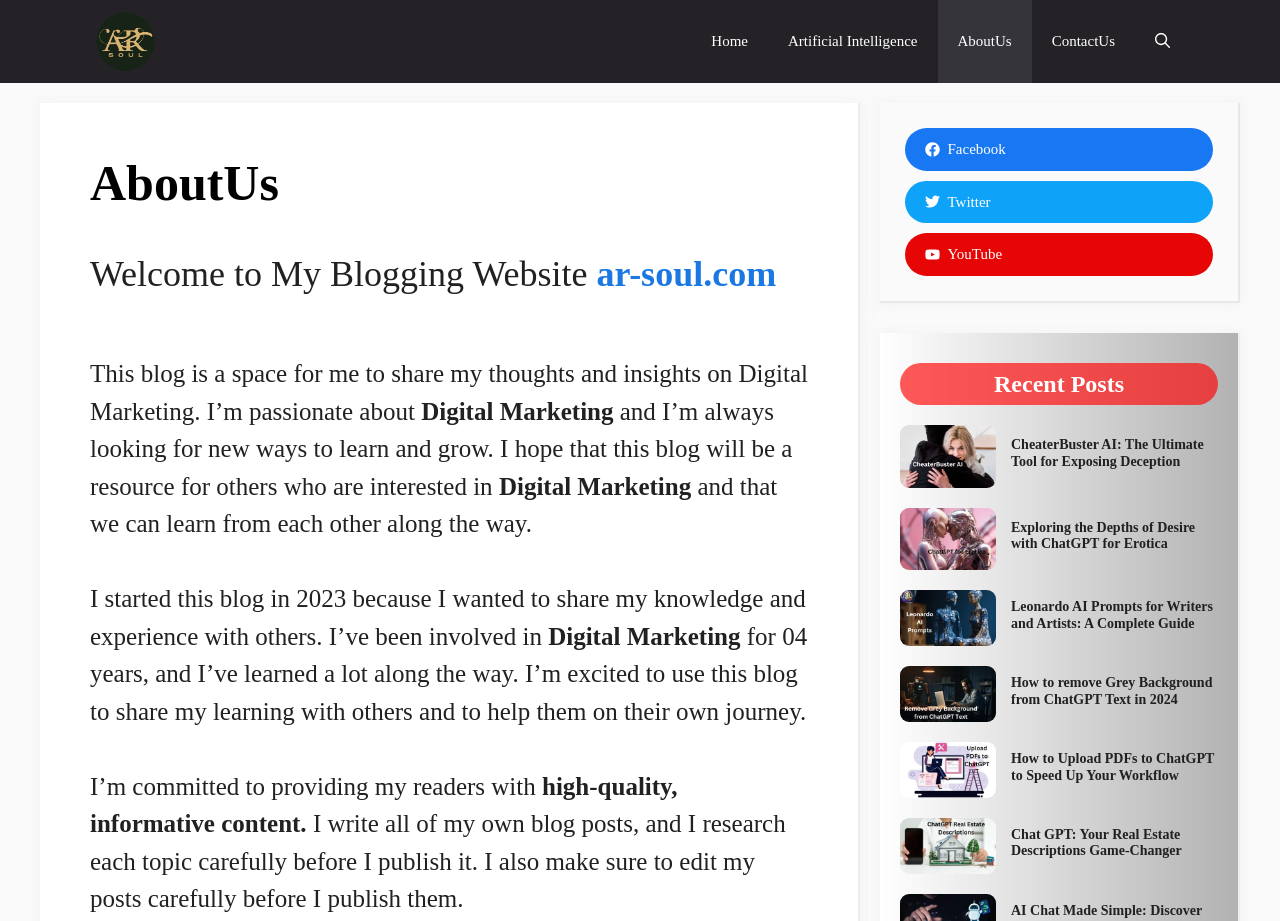Please identify the bounding box coordinates of the element on the webpage that should be clicked to follow this instruction: "Click on the 'Home' link". The bounding box coordinates should be given as four float numbers between 0 and 1, formatted as [left, top, right, bottom].

None